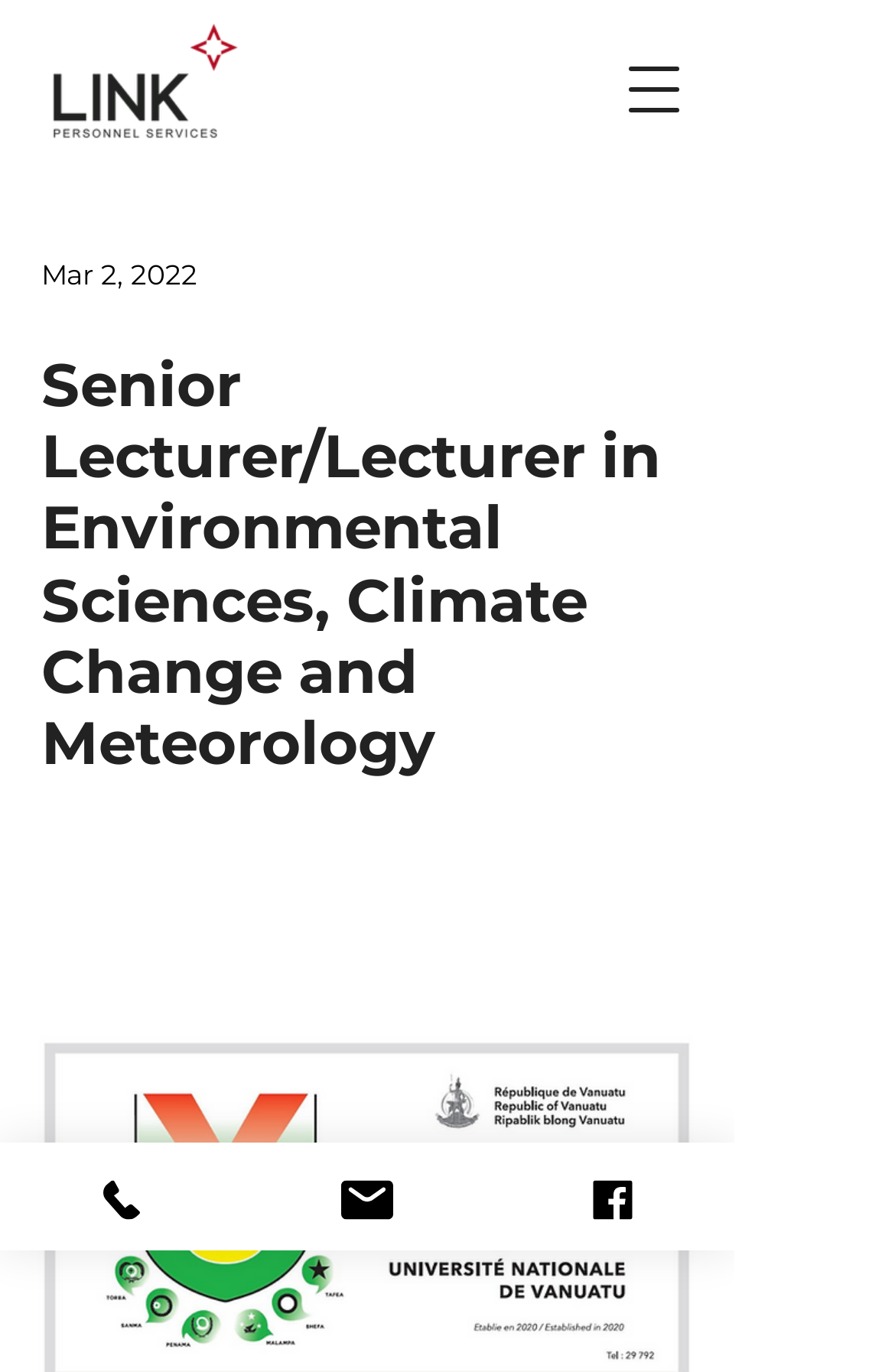What is the date of the job posting?
Using the image as a reference, answer the question with a short word or phrase.

Mar 2, 2022